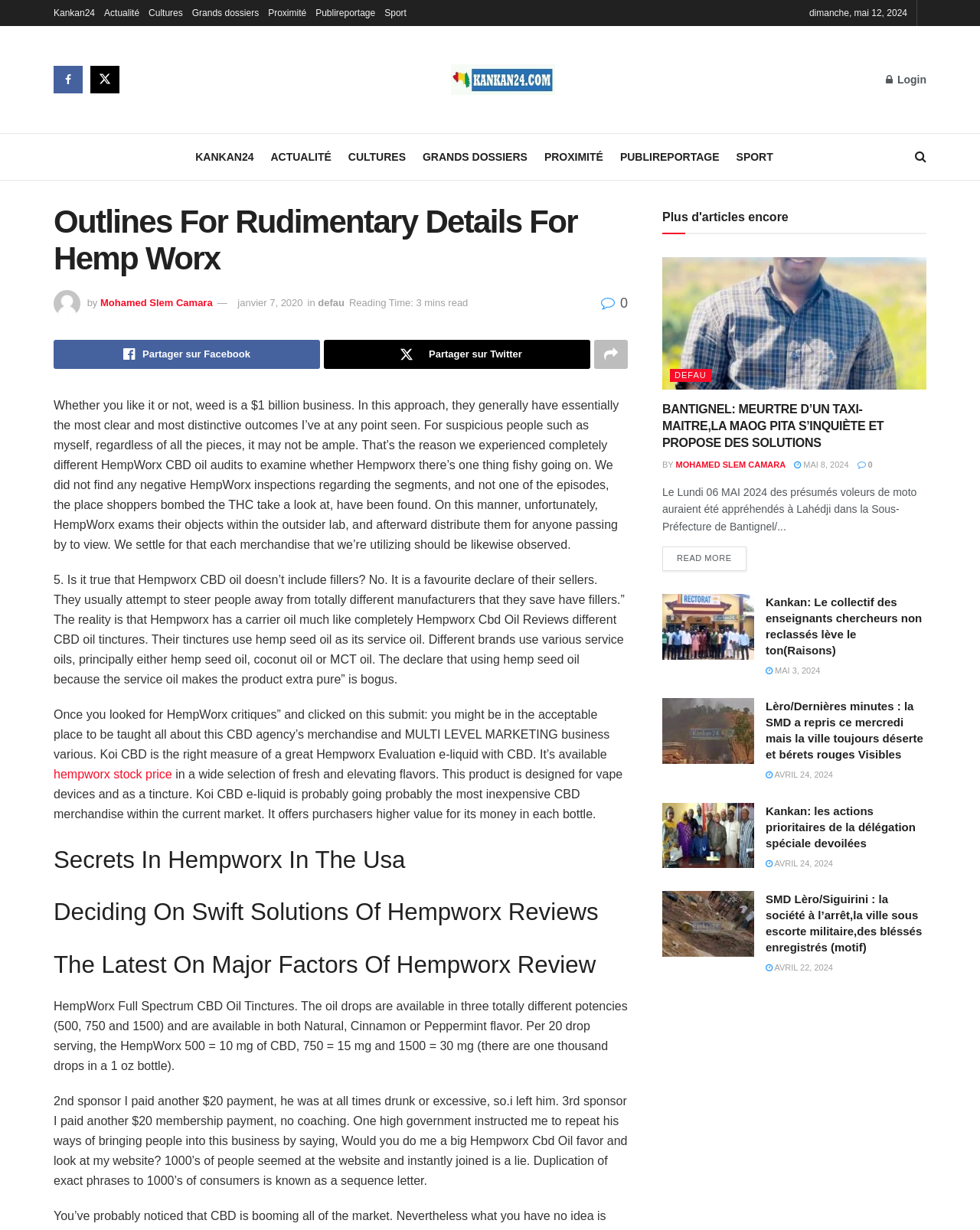Respond to the question below with a single word or phrase: How many articles are on this webpage?

4